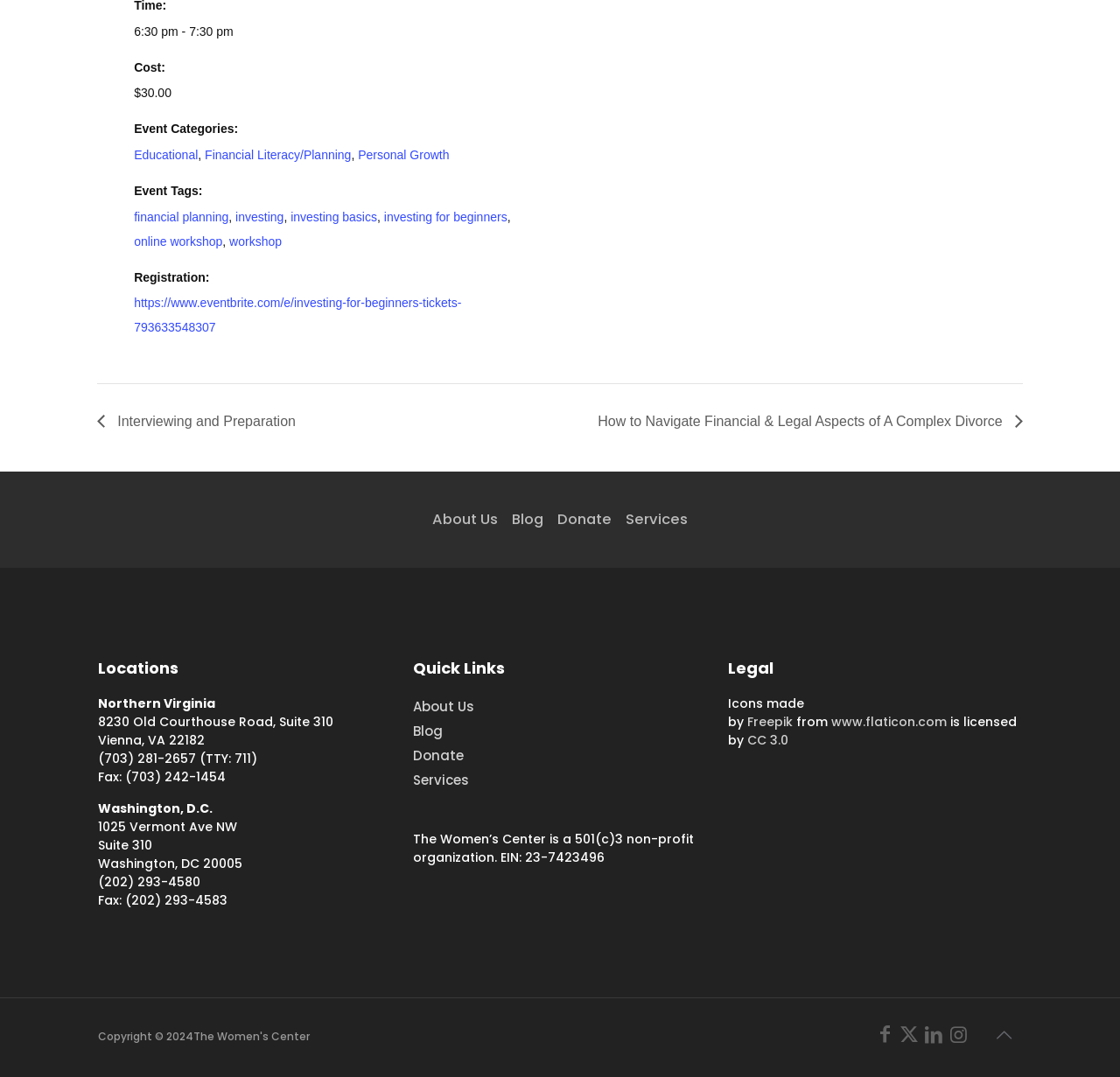What is the event date?
Please answer the question with as much detail as possible using the screenshot.

I found the event date by looking at the description list detail element, which contains the text '2024-03-21'.